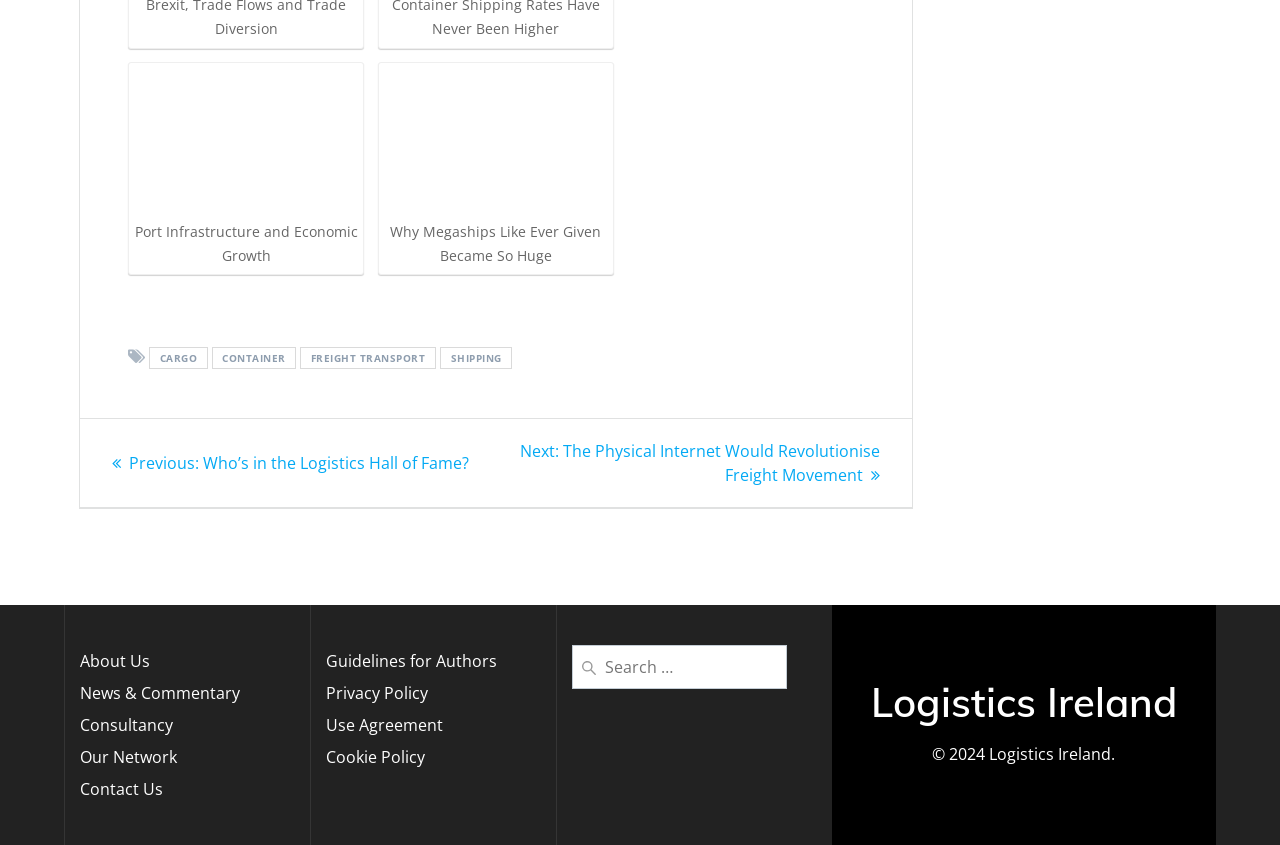Give a one-word or phrase response to the following question: What is the name of the website?

Logistics Ireland